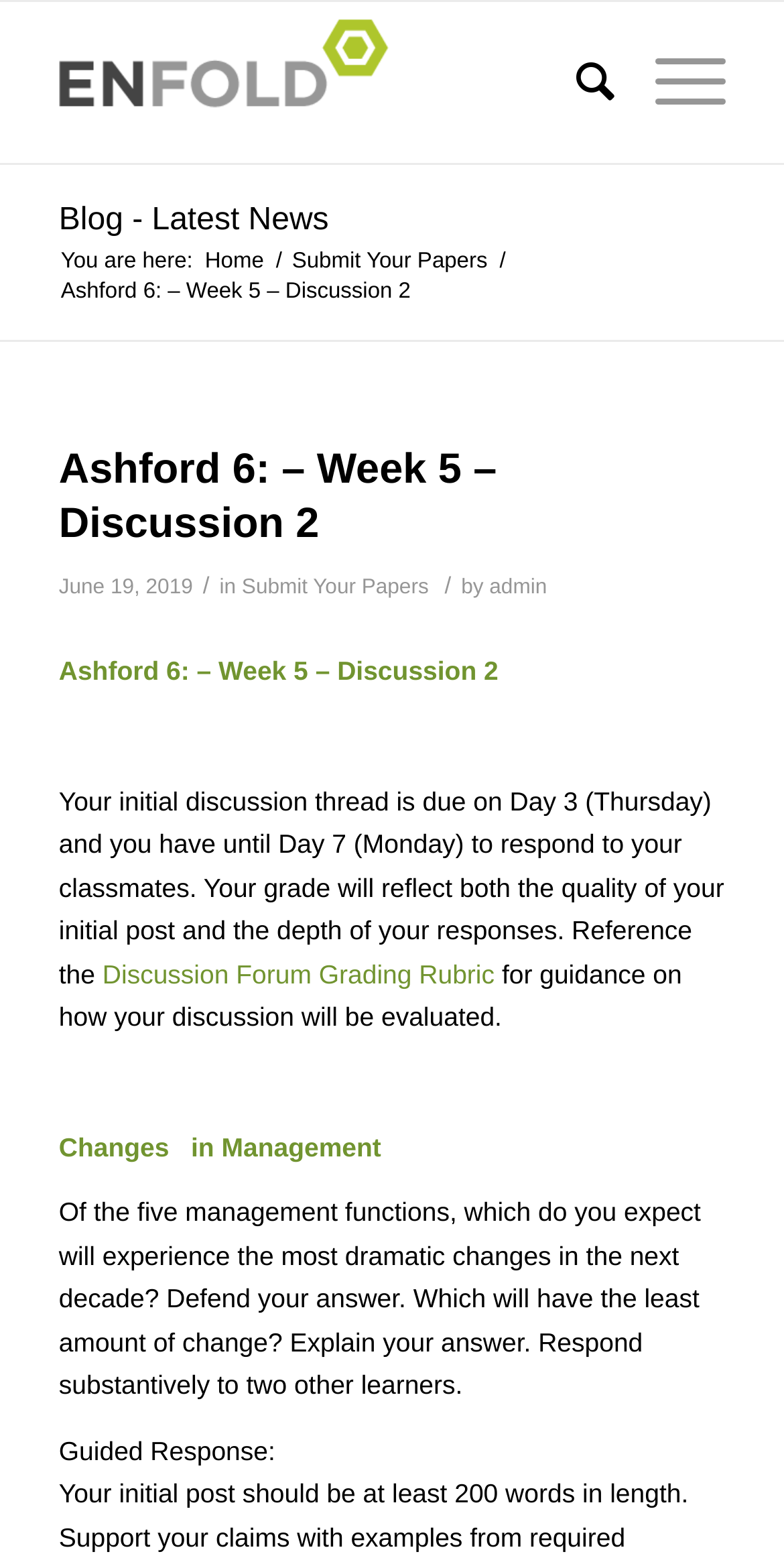Identify the bounding box coordinates of the element to click to follow this instruction: 'Submit your papers'. Ensure the coordinates are four float values between 0 and 1, provided as [left, top, right, bottom].

[0.365, 0.158, 0.629, 0.177]